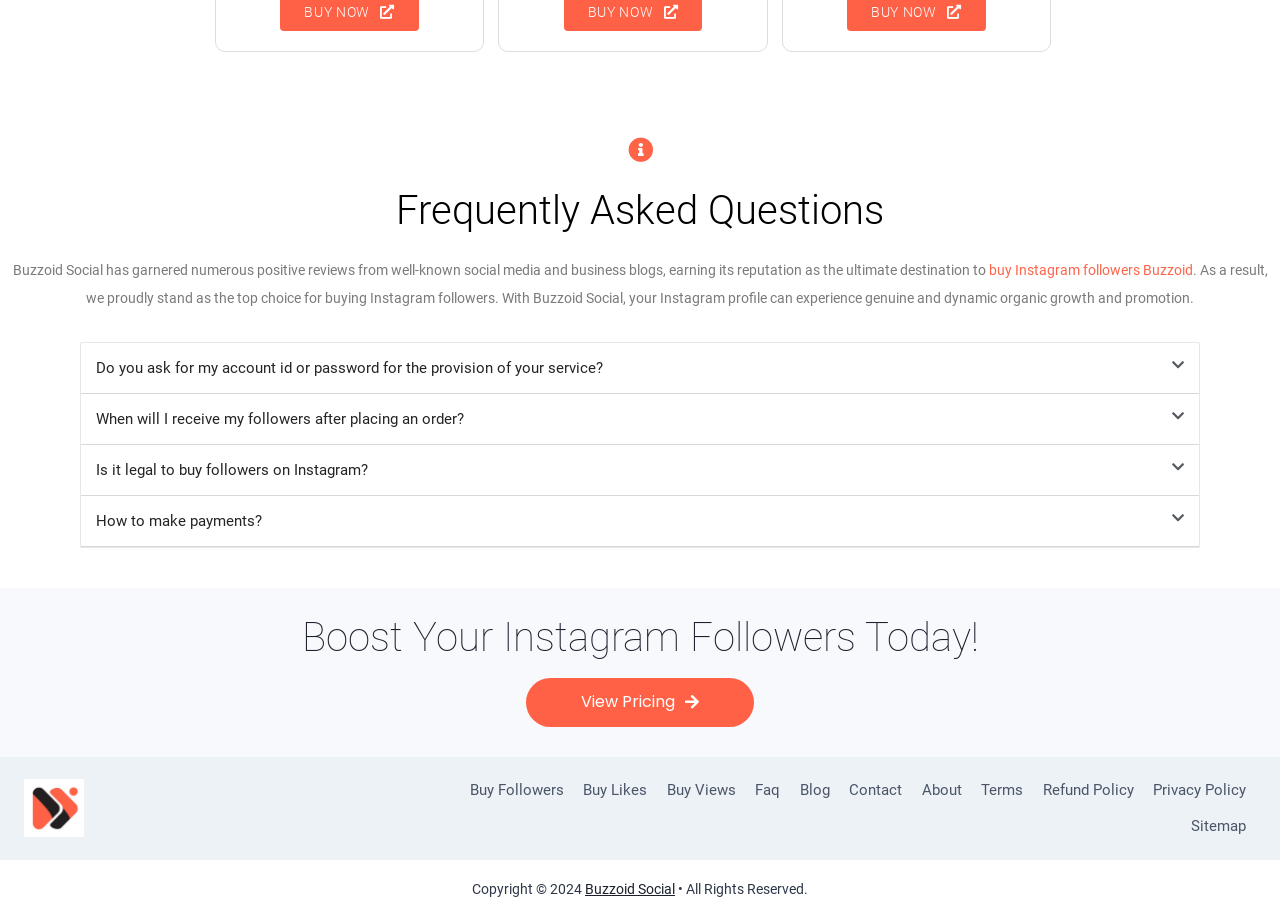Show the bounding box coordinates for the element that needs to be clicked to execute the following instruction: "Click on the 'Faq' link". Provide the coordinates in the form of four float numbers between 0 and 1, i.e., [left, top, right, bottom].

[0.582, 0.842, 0.617, 0.88]